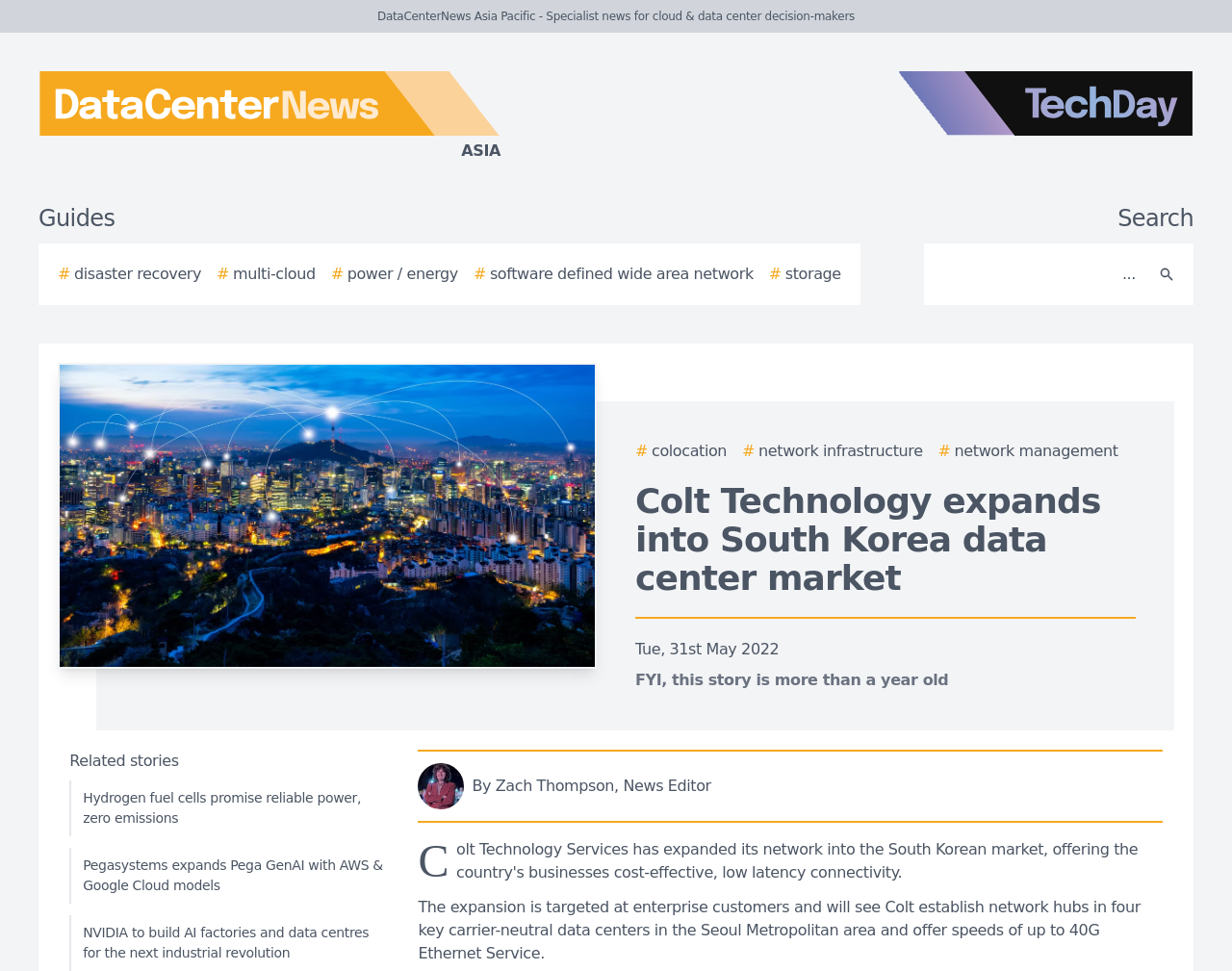What is the purpose of the search bar?
Answer the question with a single word or phrase, referring to the image.

To search the website